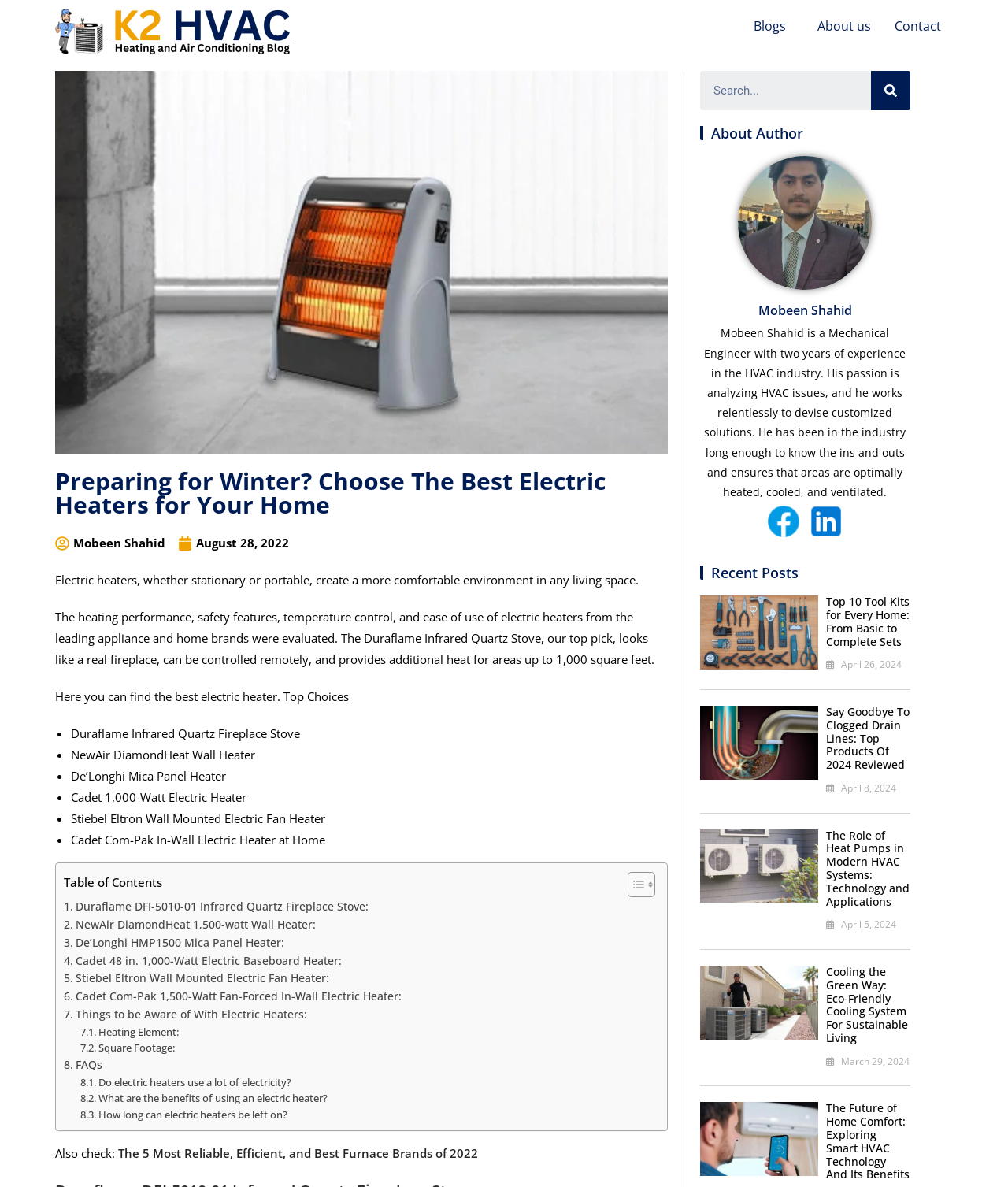What is the name of the website?
Refer to the image and give a detailed answer to the query.

The name of the website can be determined by looking at the logo 'K2havc Logo' at the top of the webpage.